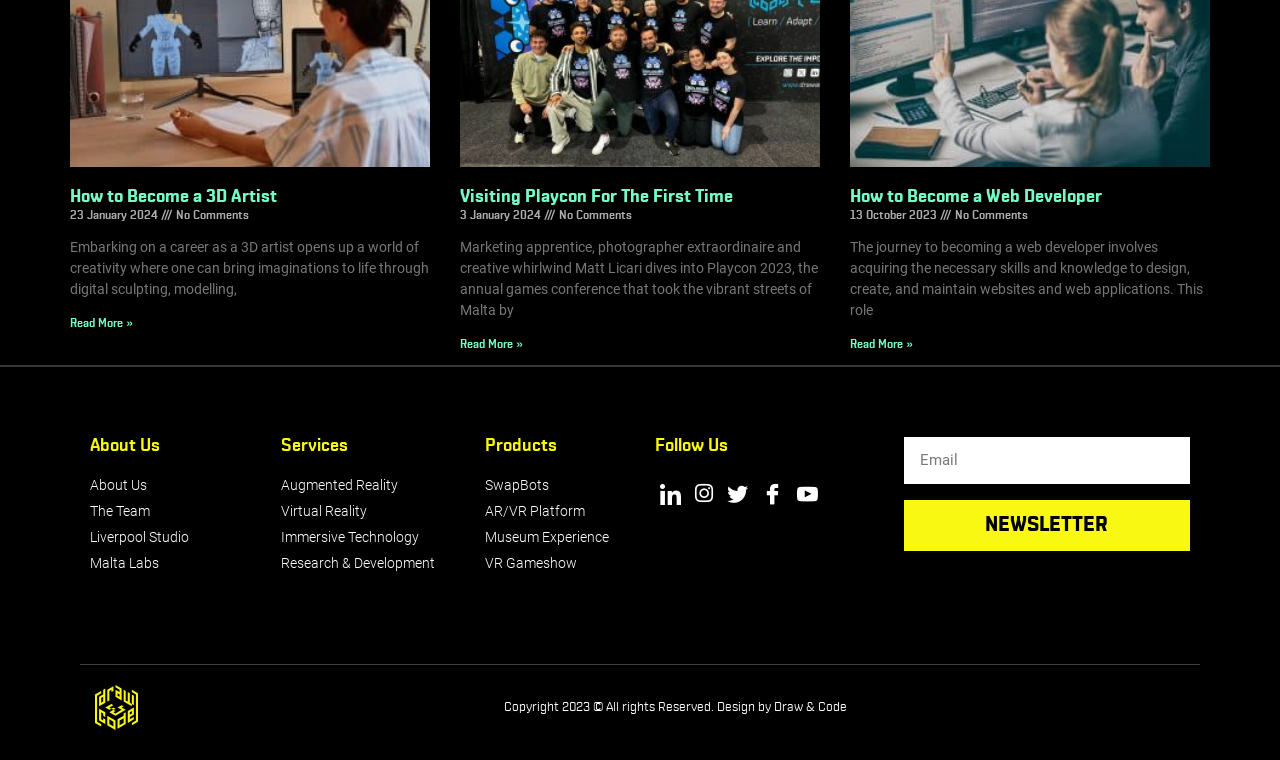Provide a brief response in the form of a single word or phrase:
What is the topic of the first article?

How to Become a 3D Artist